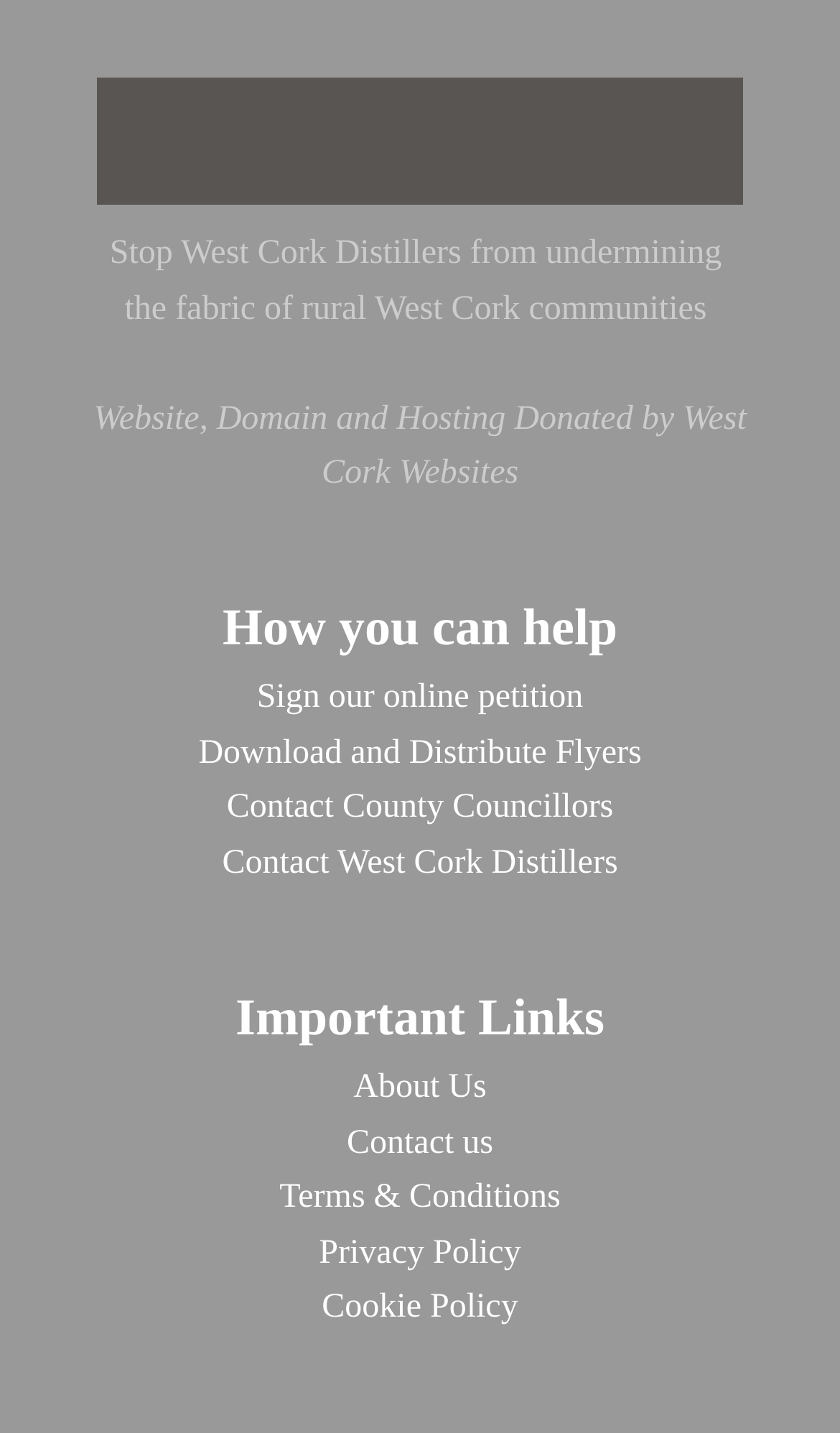Identify the bounding box coordinates of the element to click to follow this instruction: 'Sign the online petition'. Ensure the coordinates are four float values between 0 and 1, provided as [left, top, right, bottom].

[0.306, 0.468, 0.694, 0.507]